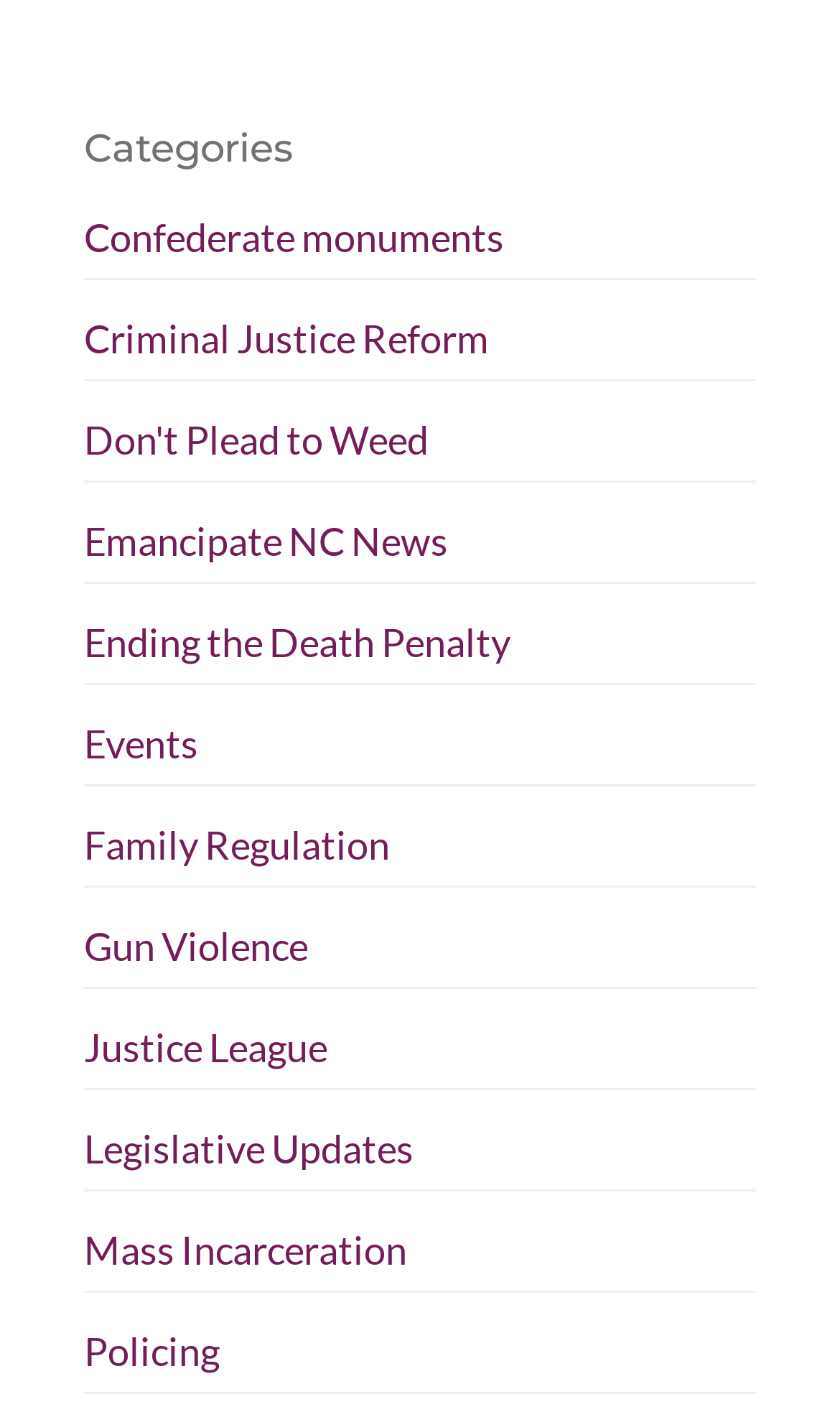Please identify the bounding box coordinates of the area that needs to be clicked to fulfill the following instruction: "view Confederate monuments."

[0.1, 0.151, 0.6, 0.184]